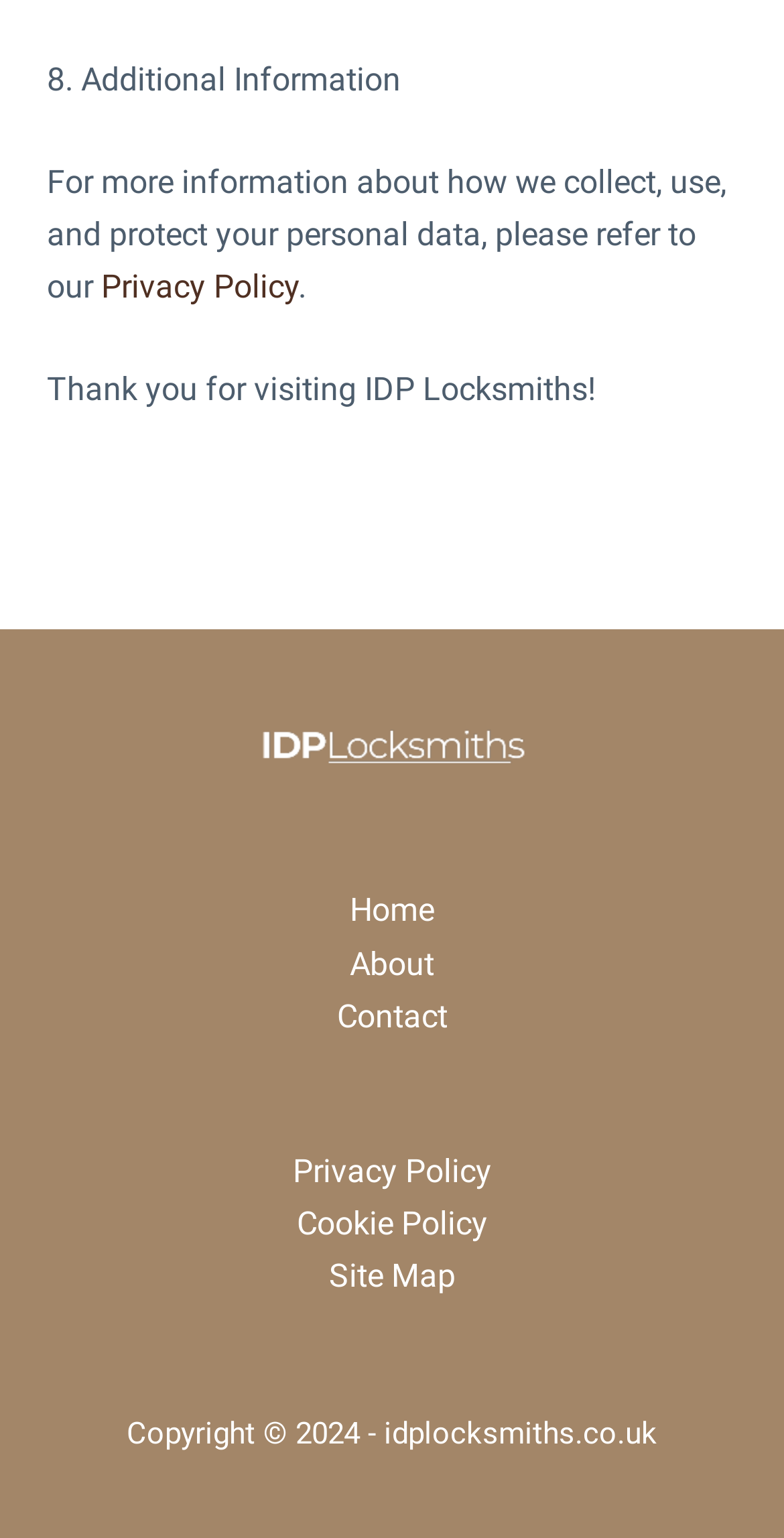What is the name of the locksmith company? Refer to the image and provide a one-word or short phrase answer.

IDP Locksmiths